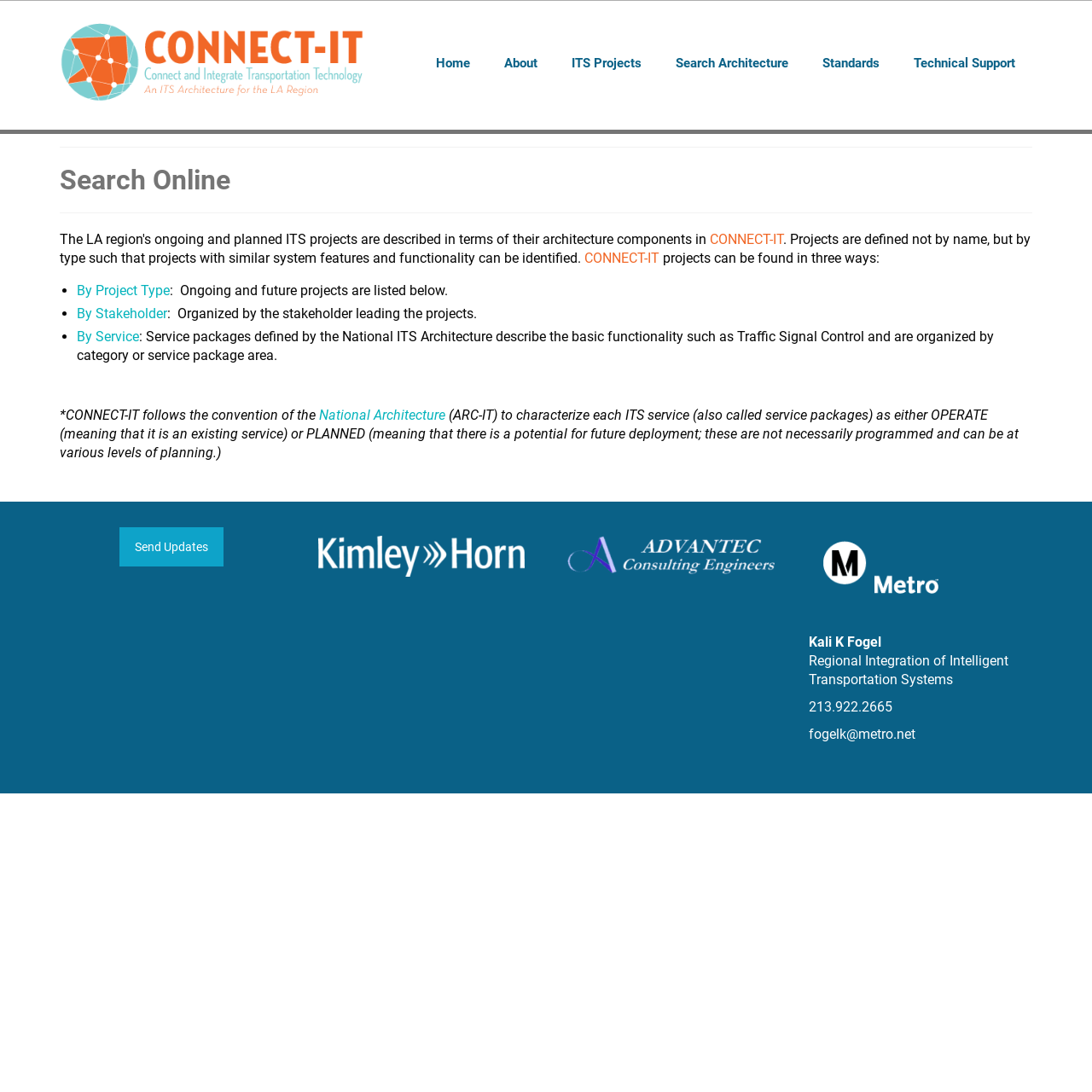Create a detailed description of the webpage's content and layout.

The webpage is about the LA County Regional ITS Architecture, with a focus on searching online. At the top, there is a logo and a link to the LA County Regional ITS Architecture, accompanied by an image. Below this, there is a navigation menu with links to various sections, including Home, About, ITS Projects, Search Architecture, Standards, and Technical Support.

The main content area is divided into two sections. The top section has a heading "Search Online" and a brief introduction to the concept of searching for projects by type, stakeholder, or service. Below this, there are three bullet points with links to search by project type, stakeholder, or service, along with brief descriptions of each.

The bottom section appears to be a sidebar with complementary information. There are several blocks of text and links, including a section with contact information for Kali K Fogel, a link to send updates, and some other miscellaneous links.

At the very bottom of the page, there is a "To Top" link, allowing users to quickly navigate back to the top of the page.